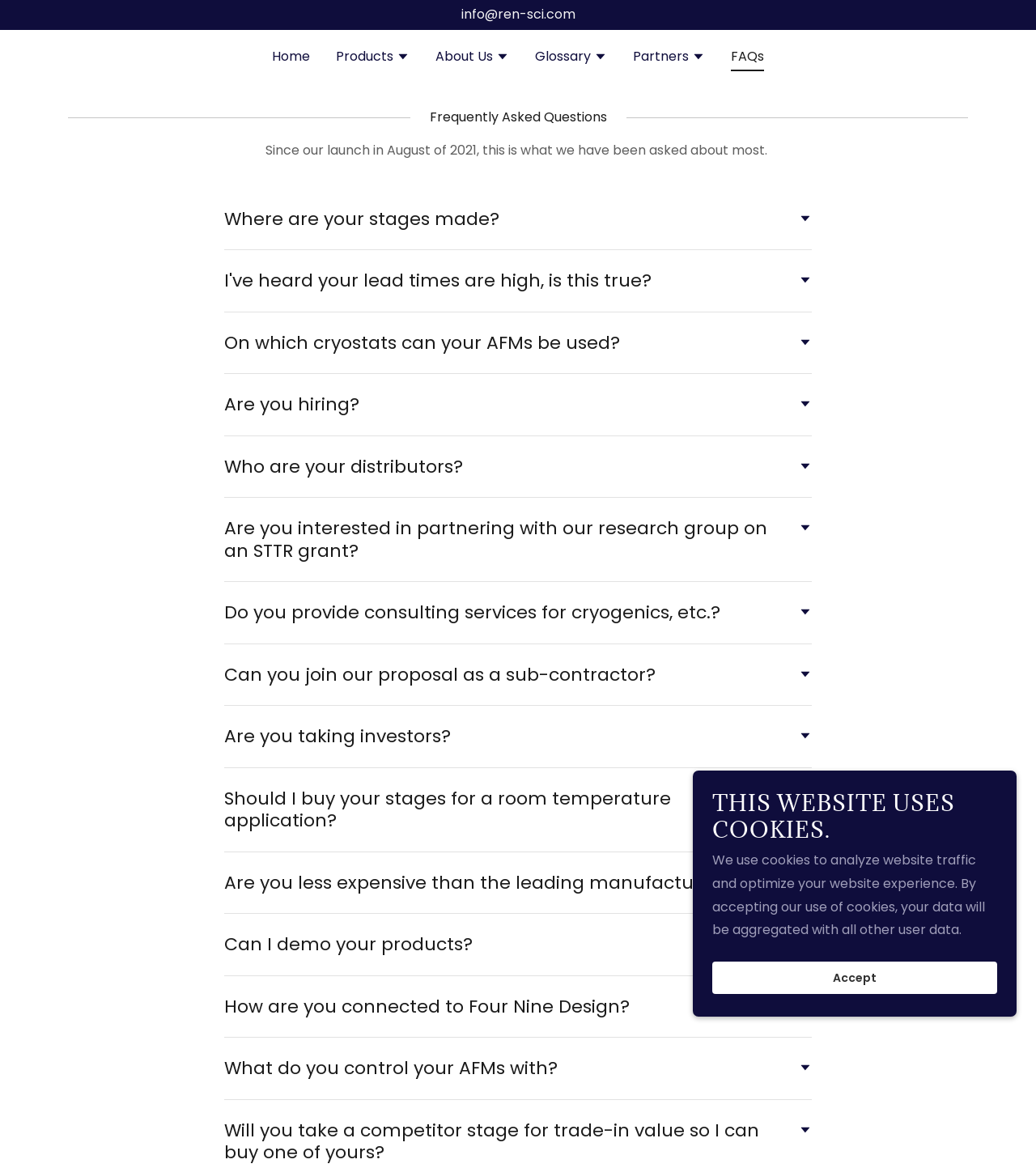Find the bounding box coordinates for the element that must be clicked to complete the instruction: "View 'Homes' page". The coordinates should be four float numbers between 0 and 1, indicated as [left, top, right, bottom].

None